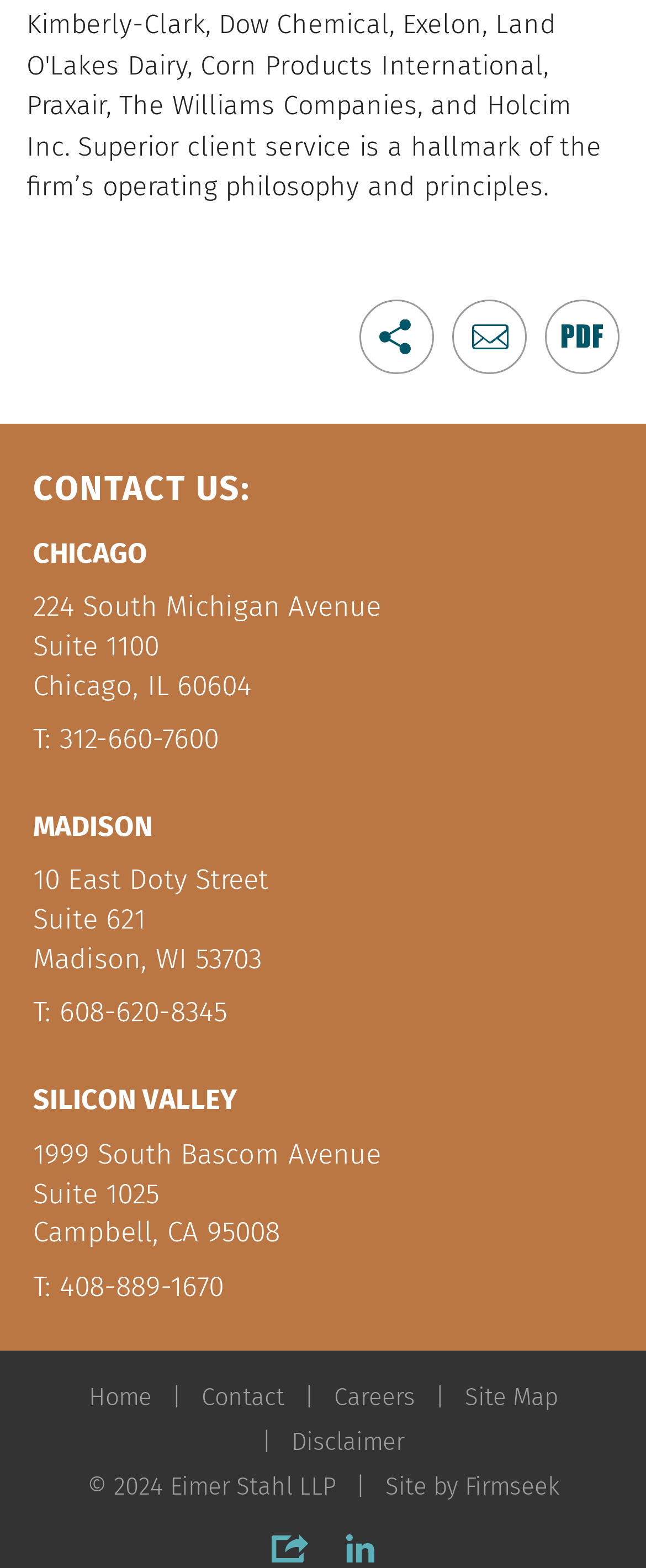What is the name of the company that designed the website?
Offer a detailed and full explanation in response to the question.

I found the name of the company by looking at the bottom of the webpage, where it says 'Site by Firmseek'.